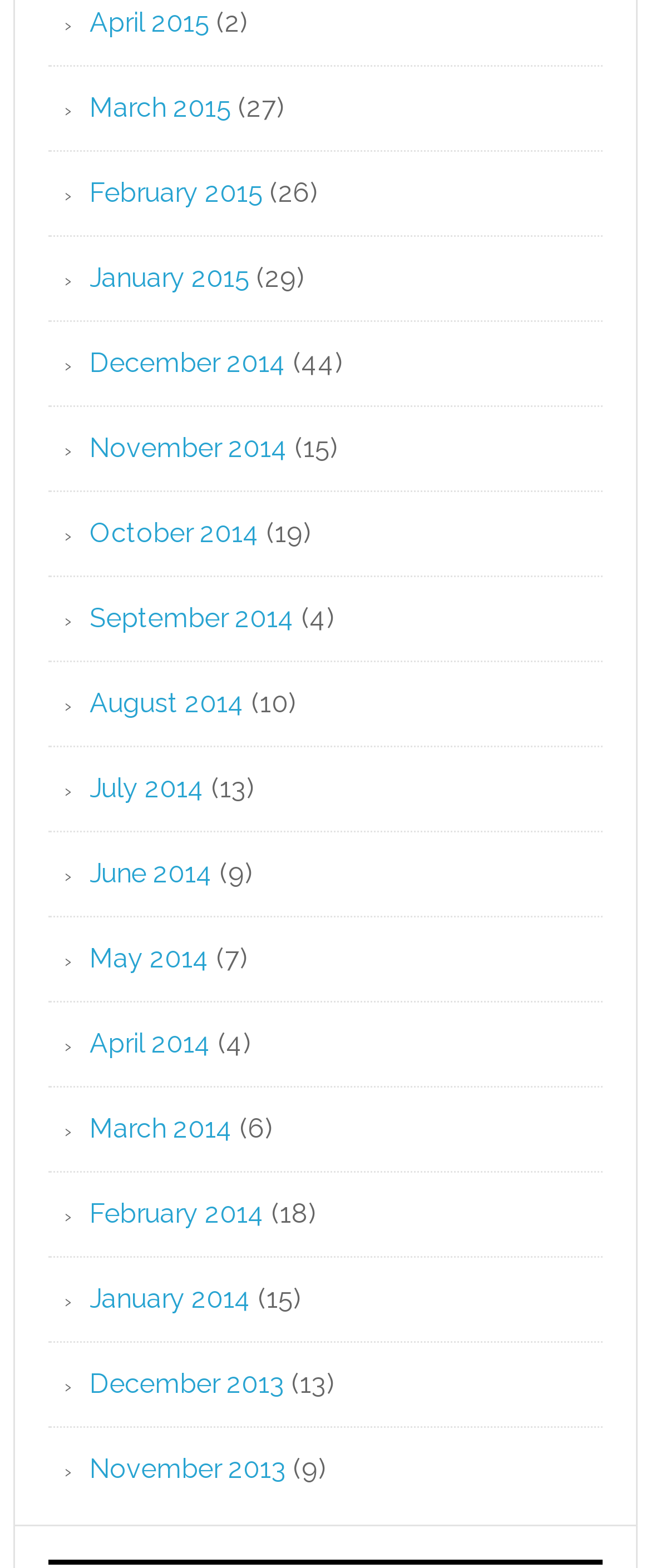Find and specify the bounding box coordinates that correspond to the clickable region for the instruction: "view April 2015".

[0.138, 0.004, 0.323, 0.024]